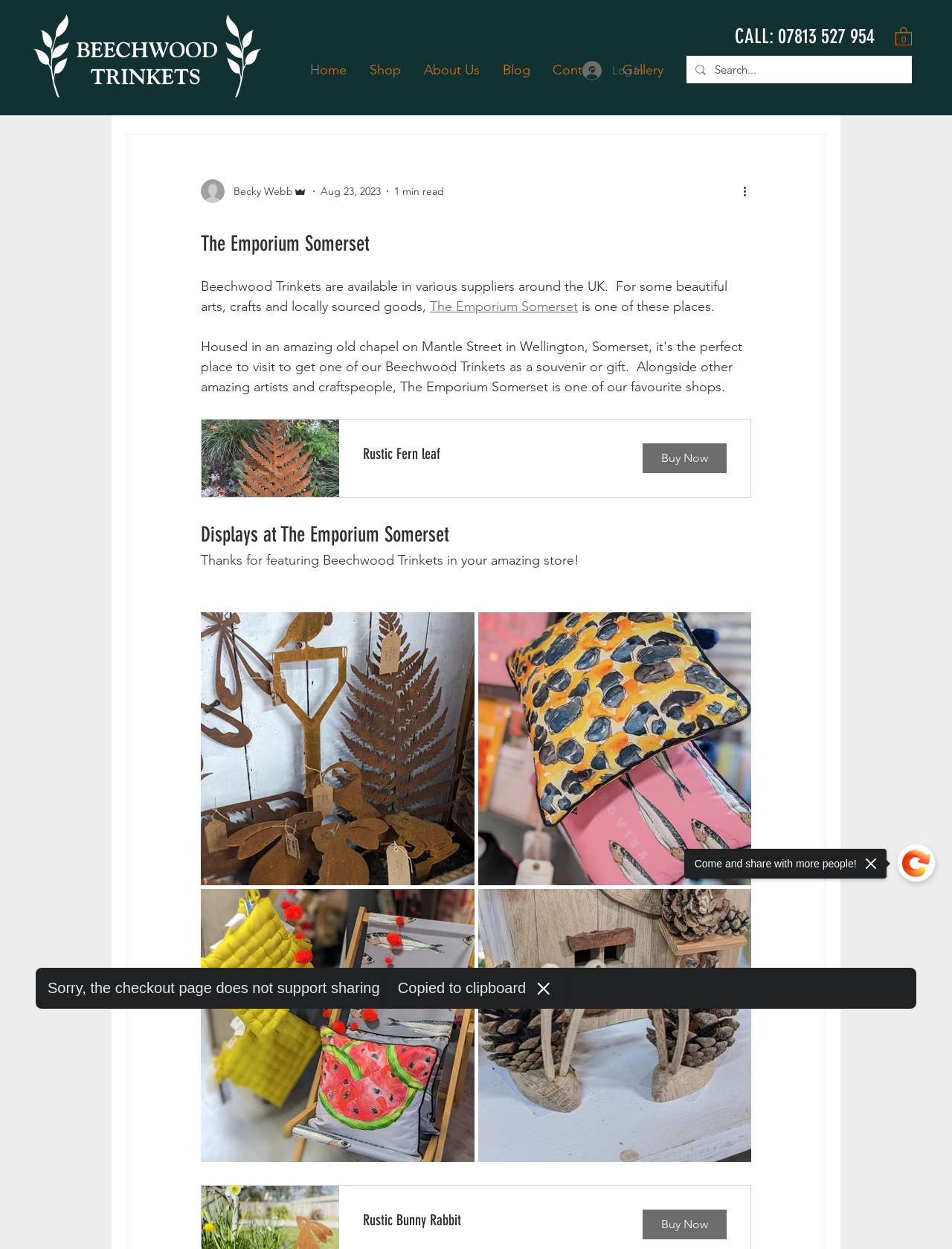Provide the bounding box coordinates of the HTML element described by the text: "About Us". The coordinates should be in the format [left, top, right, bottom] with values between 0 and 1.

[0.434, 0.046, 0.516, 0.066]